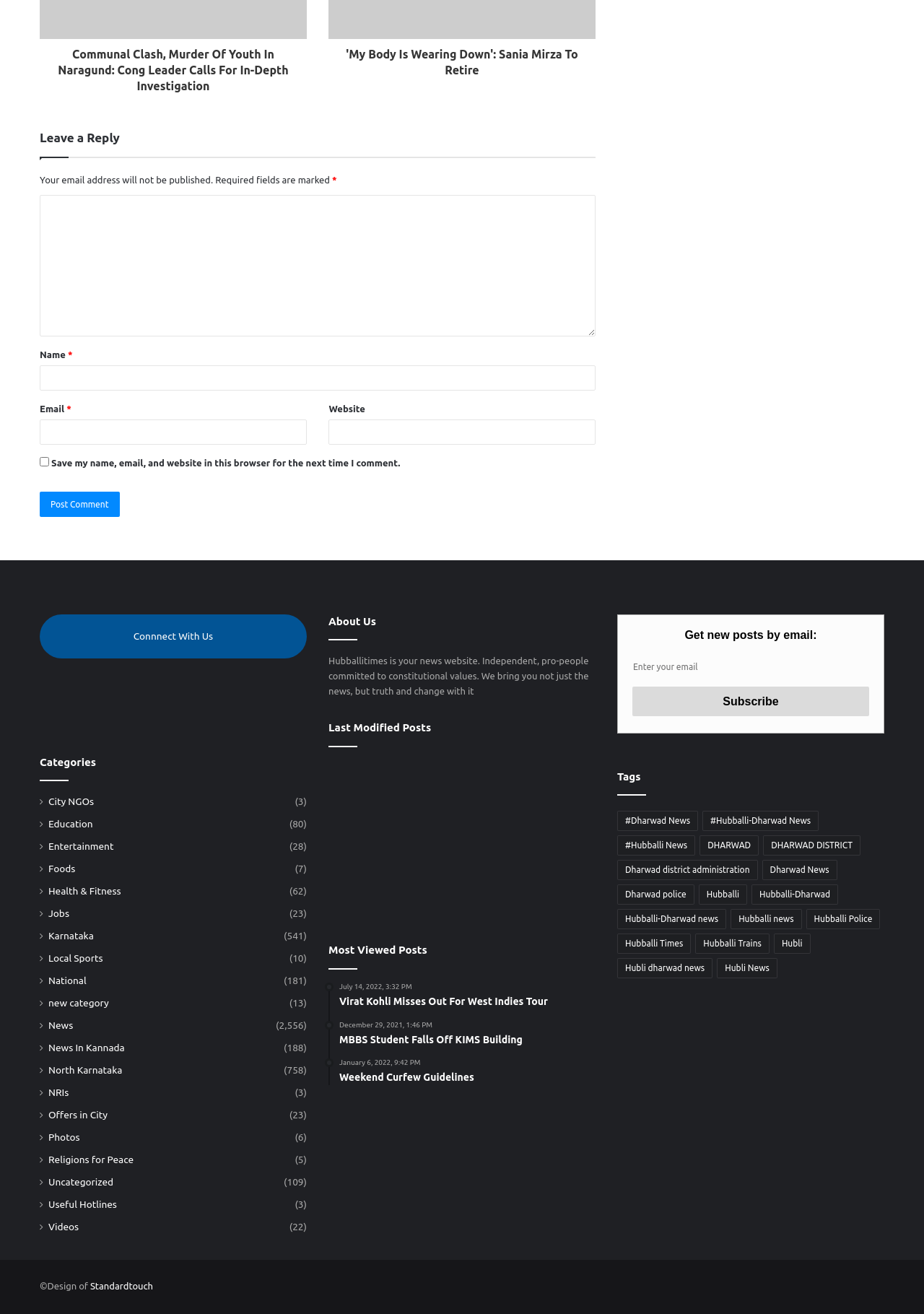Please reply with a single word or brief phrase to the question: 
How many latest posts are displayed on this webpage?

5